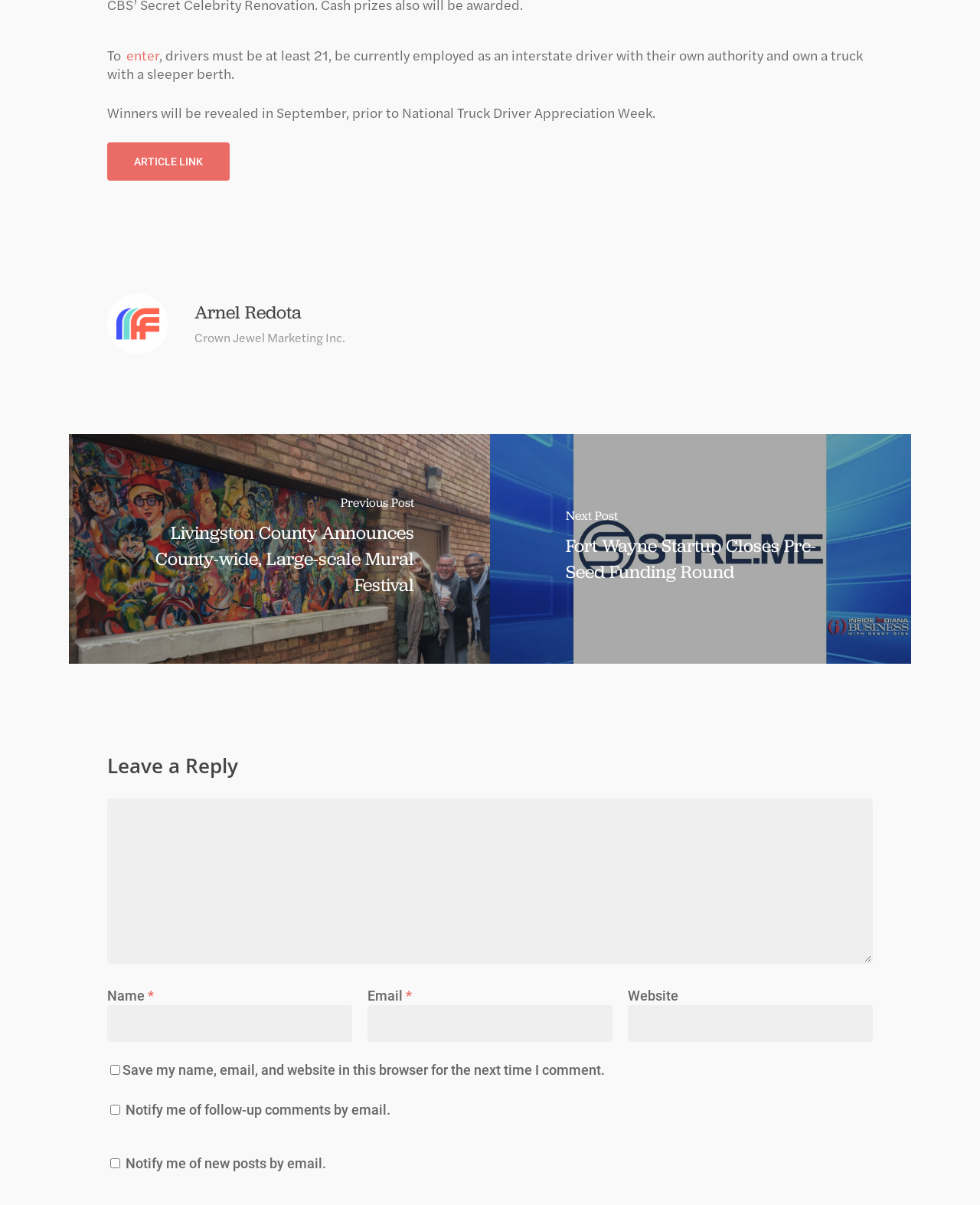Please provide the bounding box coordinates for the element that needs to be clicked to perform the following instruction: "Leave a reply by typing in the text box". The coordinates should be given as four float numbers between 0 and 1, i.e., [left, top, right, bottom].

[0.109, 0.662, 0.891, 0.8]